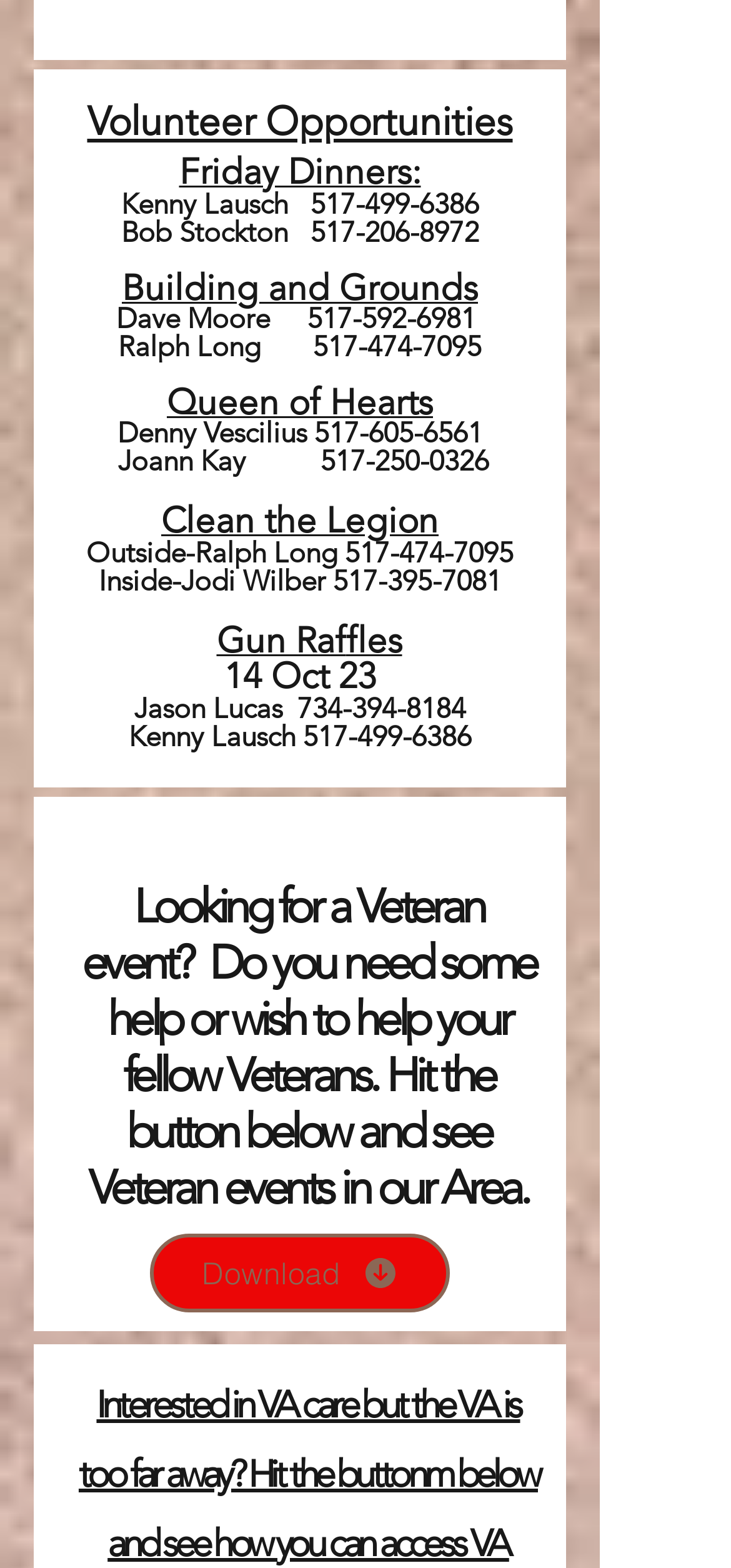Identify the bounding box coordinates of the region that needs to be clicked to carry out this instruction: "Contact Bob Stockton". Provide these coordinates as four float numbers ranging from 0 to 1, i.e., [left, top, right, bottom].

[0.424, 0.136, 0.655, 0.159]